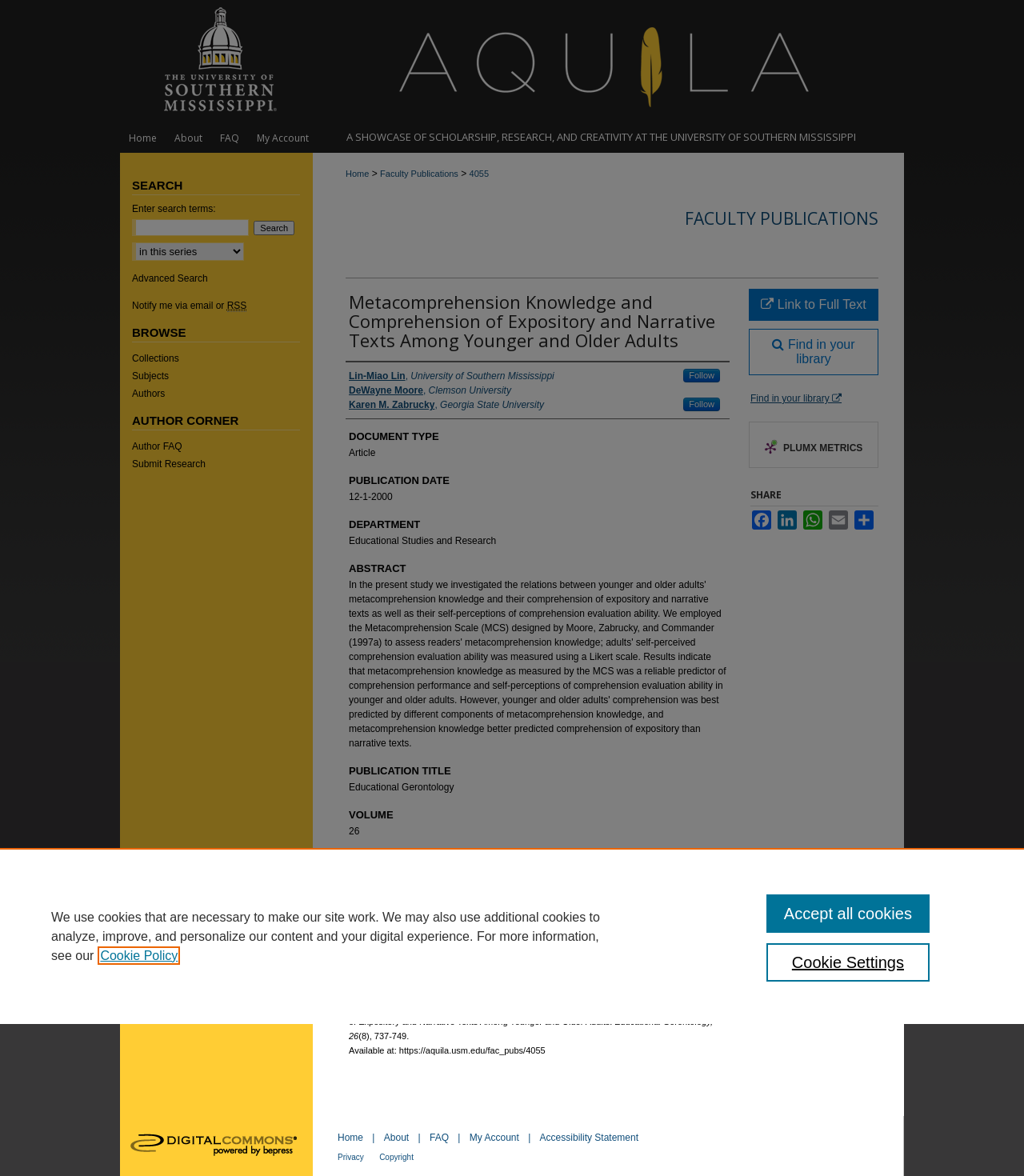Could you locate the bounding box coordinates for the section that should be clicked to accomplish this task: "Browse collections".

[0.129, 0.3, 0.305, 0.309]